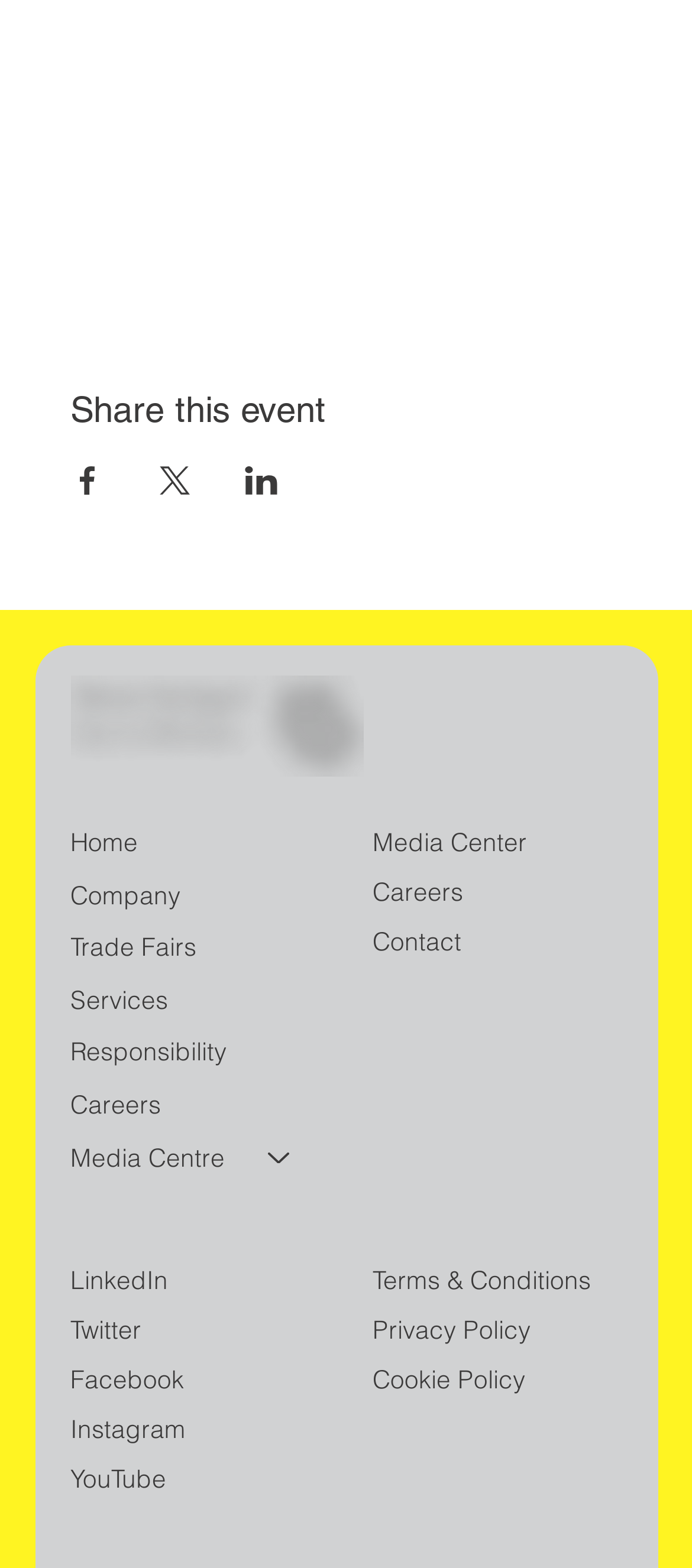How many links are there in the footer section?
Answer the question based on the image using a single word or a brief phrase.

8